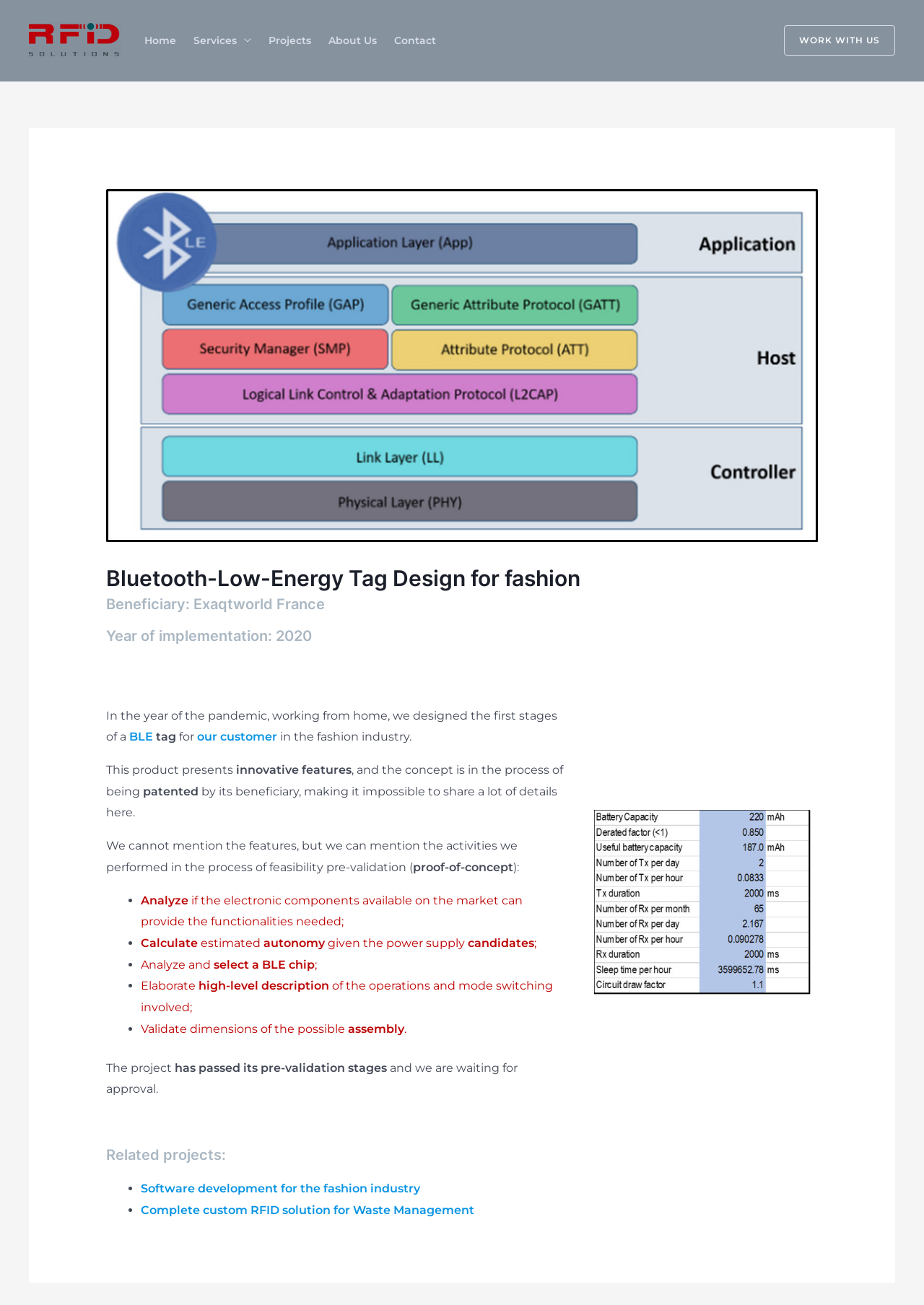Determine the bounding box coordinates of the clickable region to execute the instruction: "Contact producershybrid via email". The coordinates should be four float numbers between 0 and 1, denoted as [left, top, right, bottom].

None